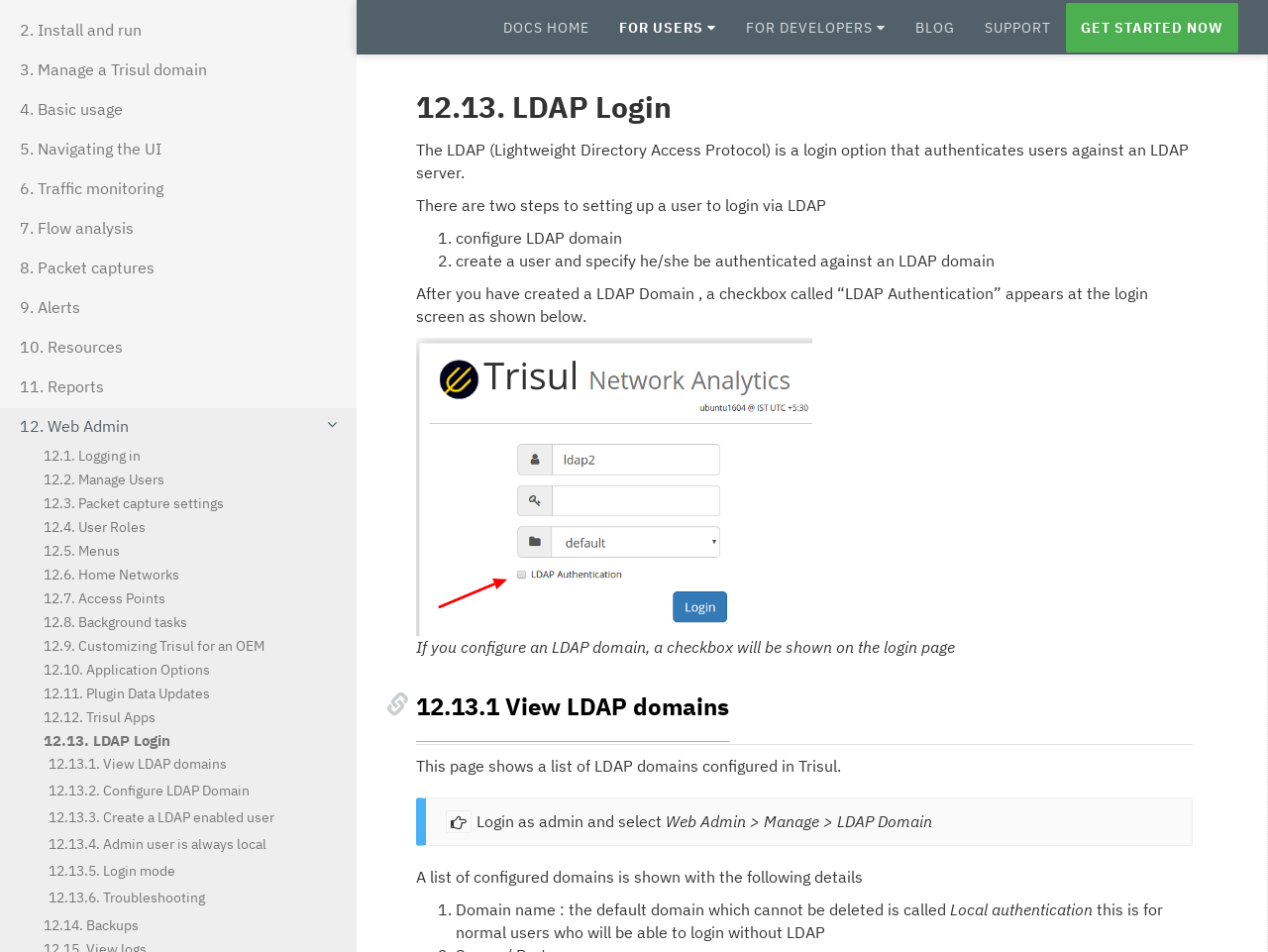Locate the bounding box coordinates of the area to click to fulfill this instruction: "View '12.13.1 View LDAP domains'". The bounding box should be presented as four float numbers between 0 and 1, in the order [left, top, right, bottom].

[0.328, 0.762, 0.575, 0.795]